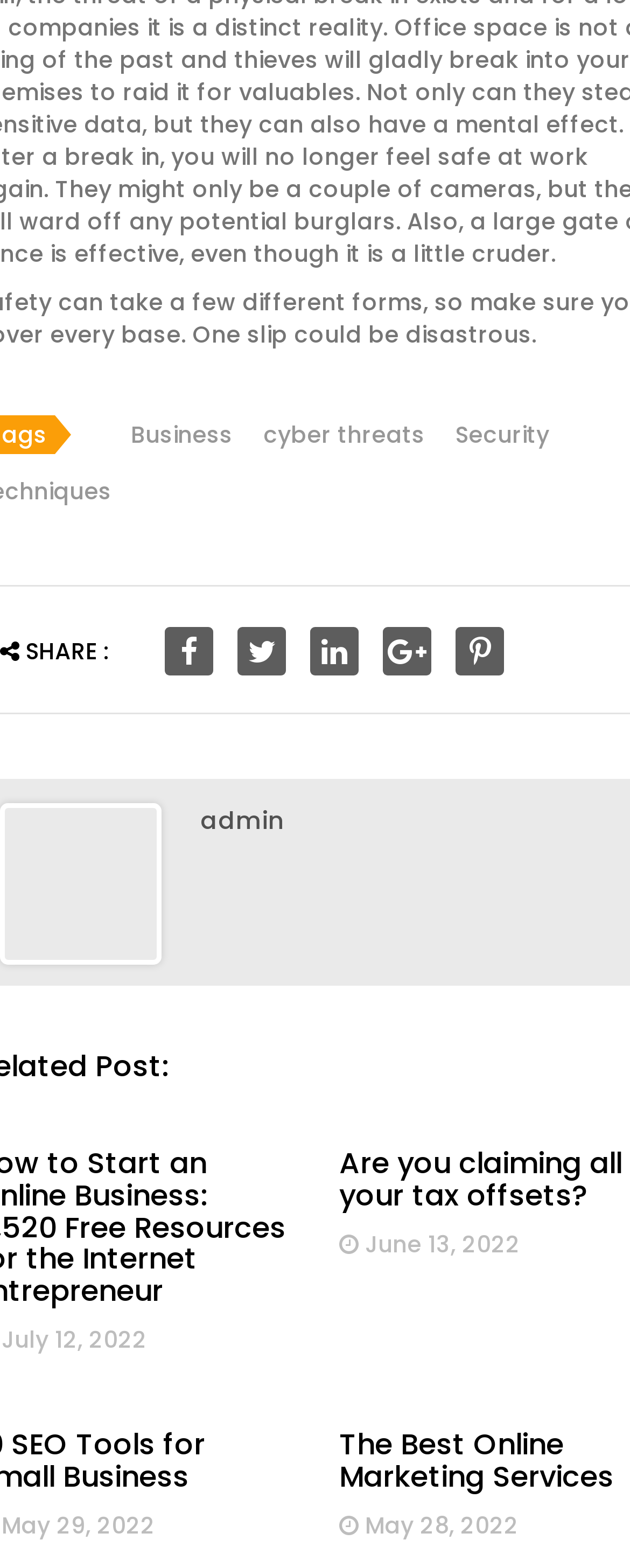Determine the bounding box coordinates for the UI element described. Format the coordinates as (top-left x, top-left y, bottom-right x, bottom-right y) and ensure all values are between 0 and 1. Element description: admin

[0.318, 0.512, 0.451, 0.534]